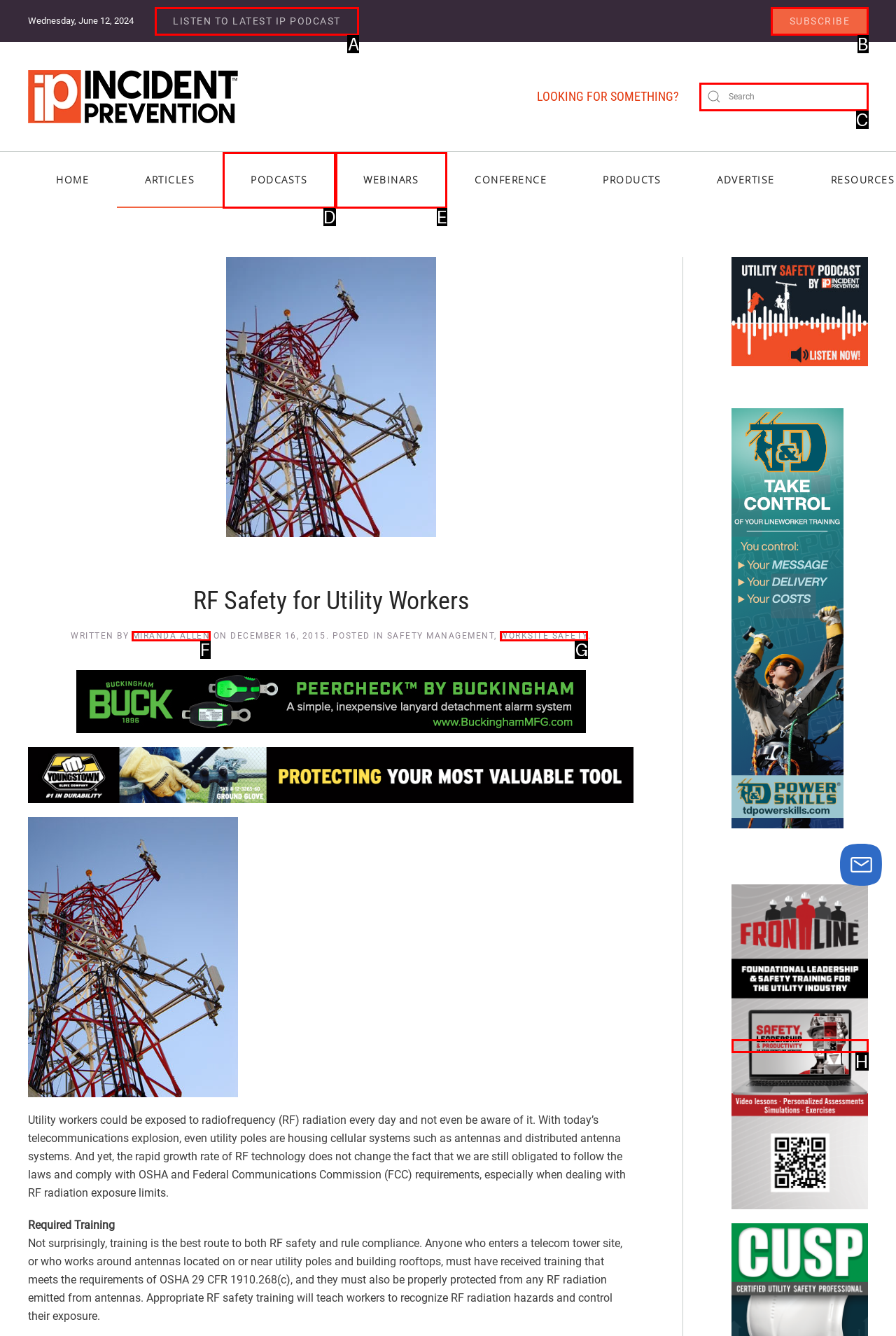Which HTML element should be clicked to perform the following task: Search for something
Reply with the letter of the appropriate option.

C